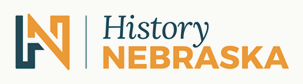What is emphasized by the bold, vibrant orange color?
Please provide a single word or phrase as your answer based on the screenshot.

Nebraska's historical heritage